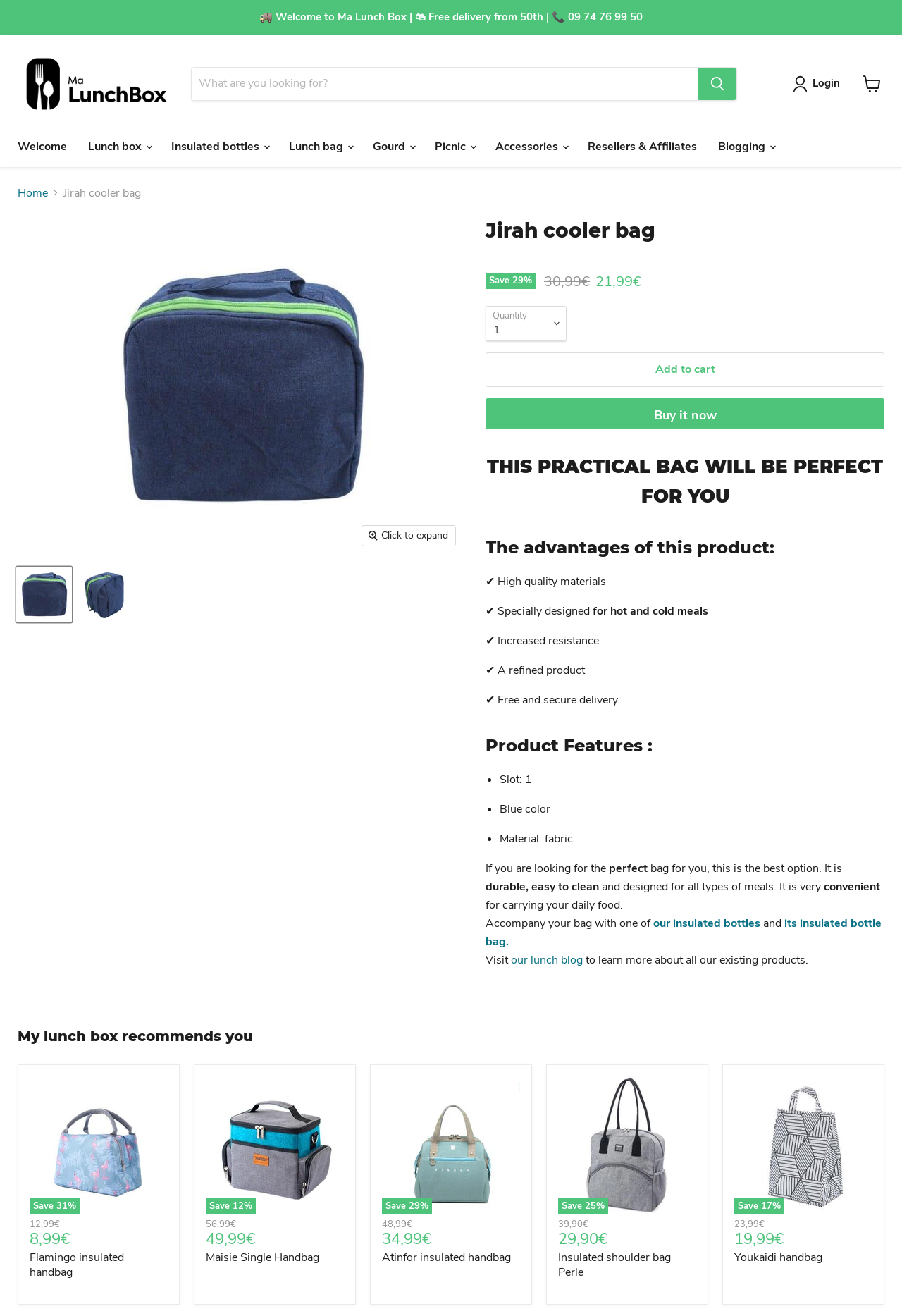Find the bounding box coordinates of the clickable area that will achieve the following instruction: "Click on the Jirah cooler bag link".

[0.07, 0.141, 0.156, 0.152]